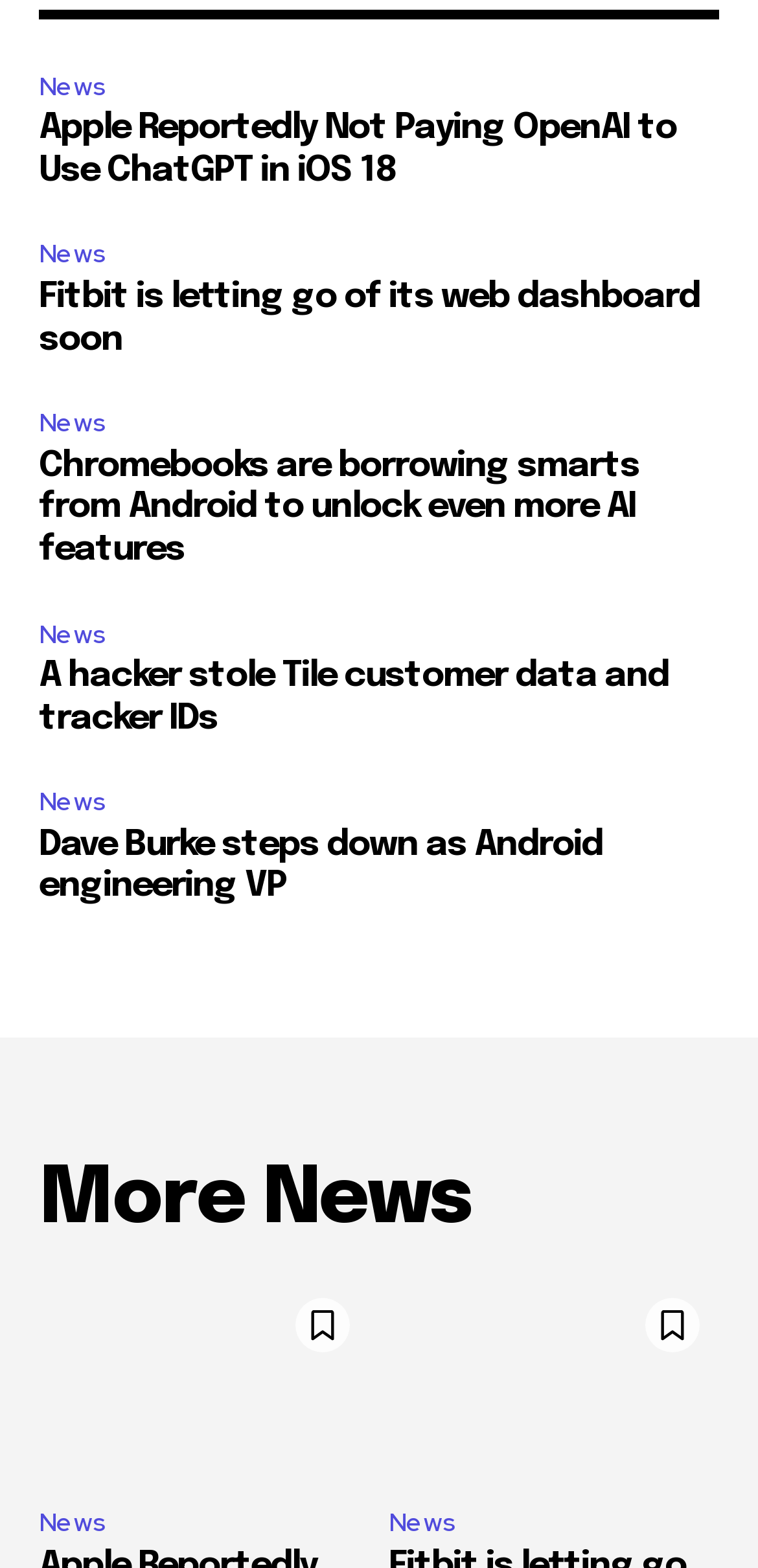Using the elements shown in the image, answer the question comprehensively: What is the topic of the news article below 'Fitbit is letting go of its web dashboard soon'?

I looked at the heading elements on the page and found that the news article below 'Fitbit is letting go of its web dashboard soon' is 'Chromebooks are borrowing smarts from Android to unlock even more AI features', which is about Chromebooks.